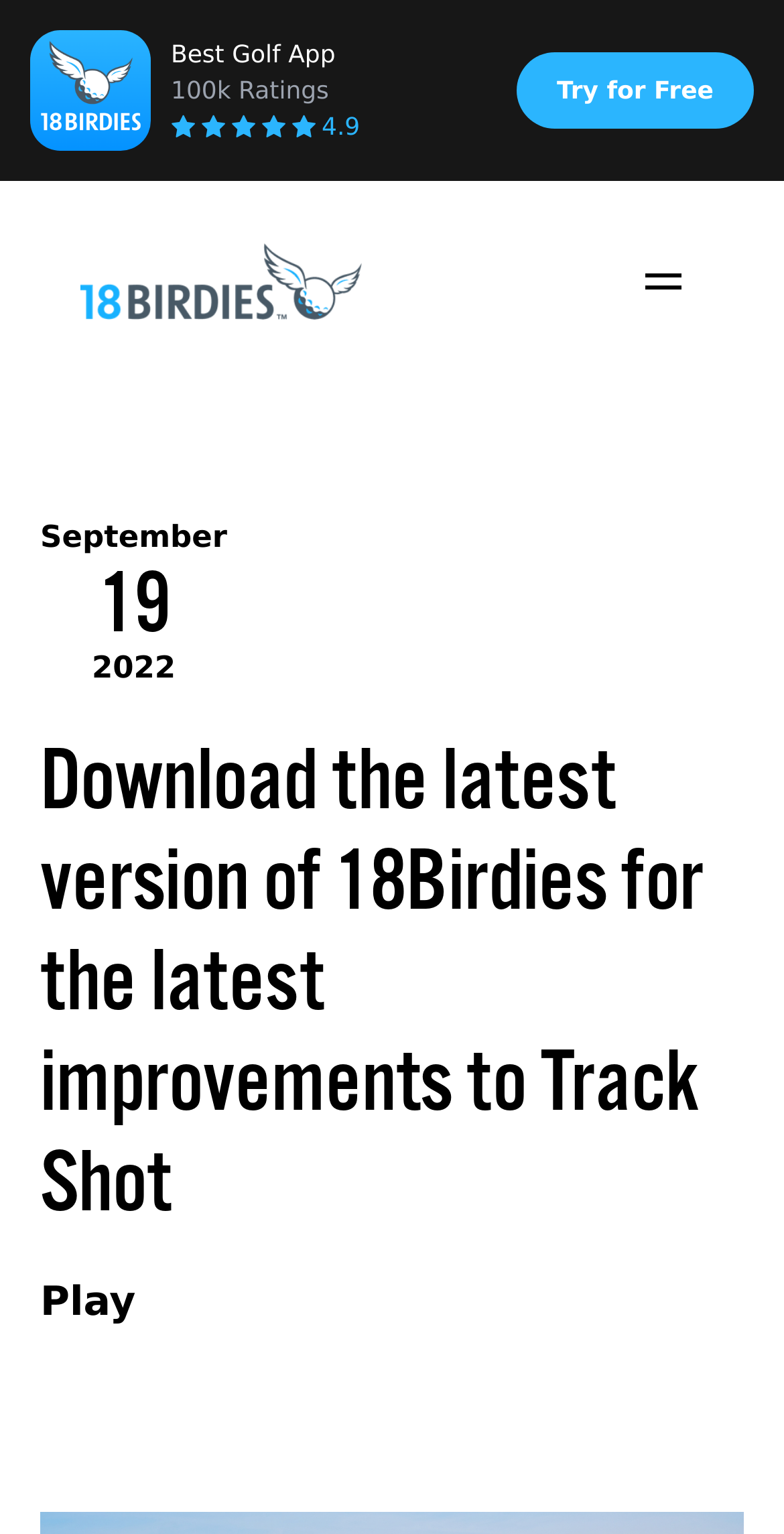Provide a one-word or brief phrase answer to the question:
What is the name of the app logo?

18Birdies Logo